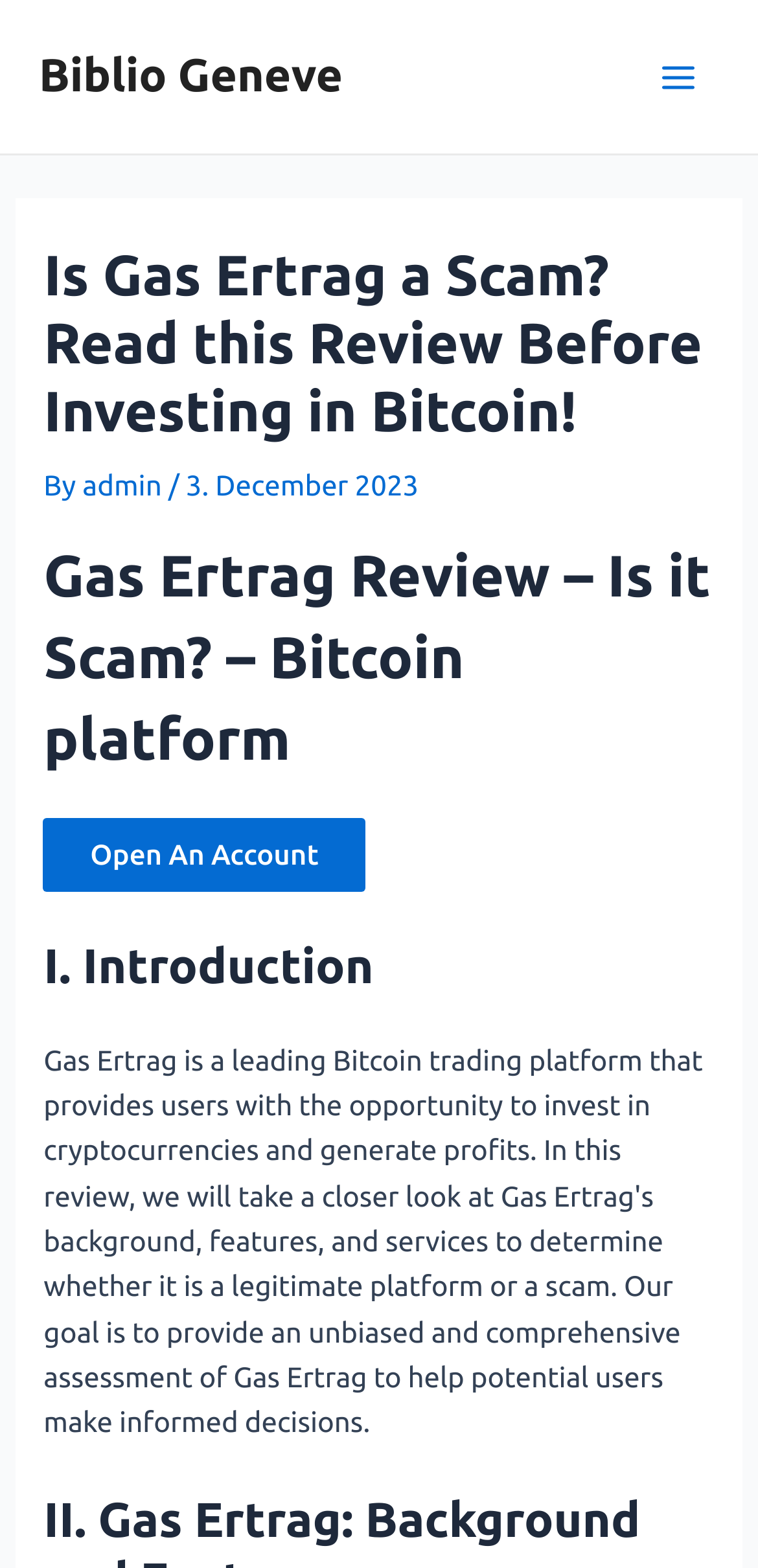What is the purpose of the button?
Use the screenshot to answer the question with a single word or phrase.

Open An Account